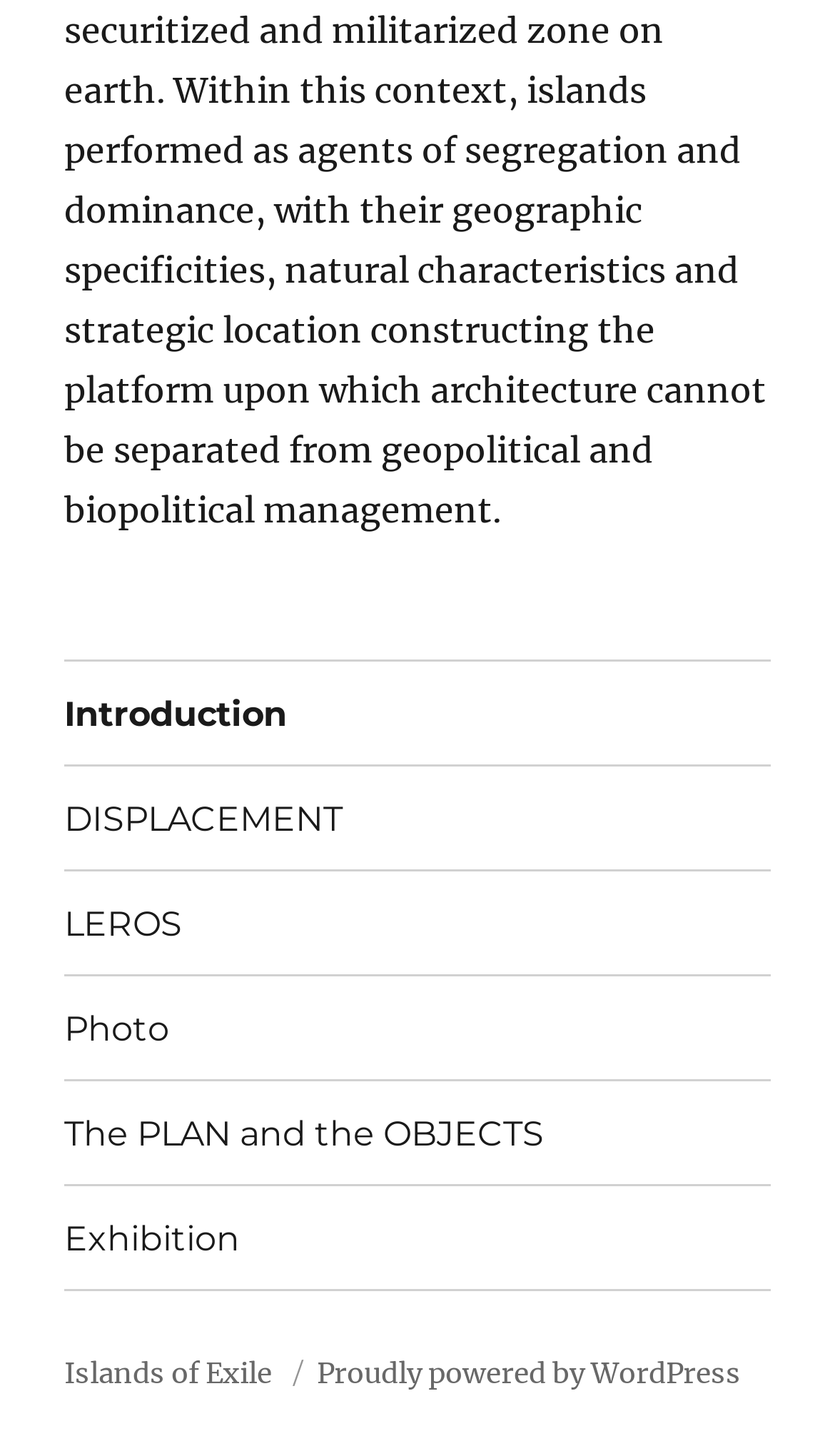How many links are in the footer menu?
Relying on the image, give a concise answer in one word or a brief phrase.

6